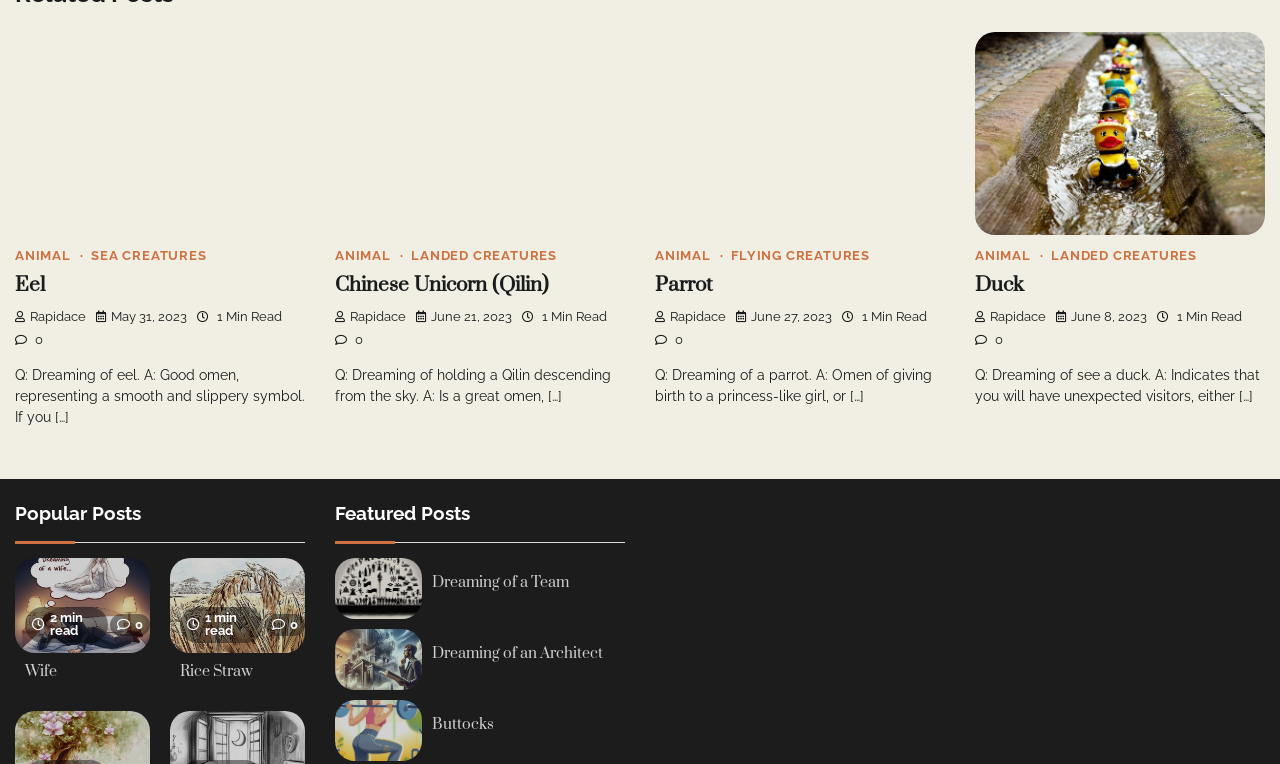Determine the bounding box coordinates of the clickable region to execute the instruction: "View the post about 'Parrot'". The coordinates should be four float numbers between 0 and 1, denoted as [left, top, right, bottom].

[0.512, 0.355, 0.738, 0.392]